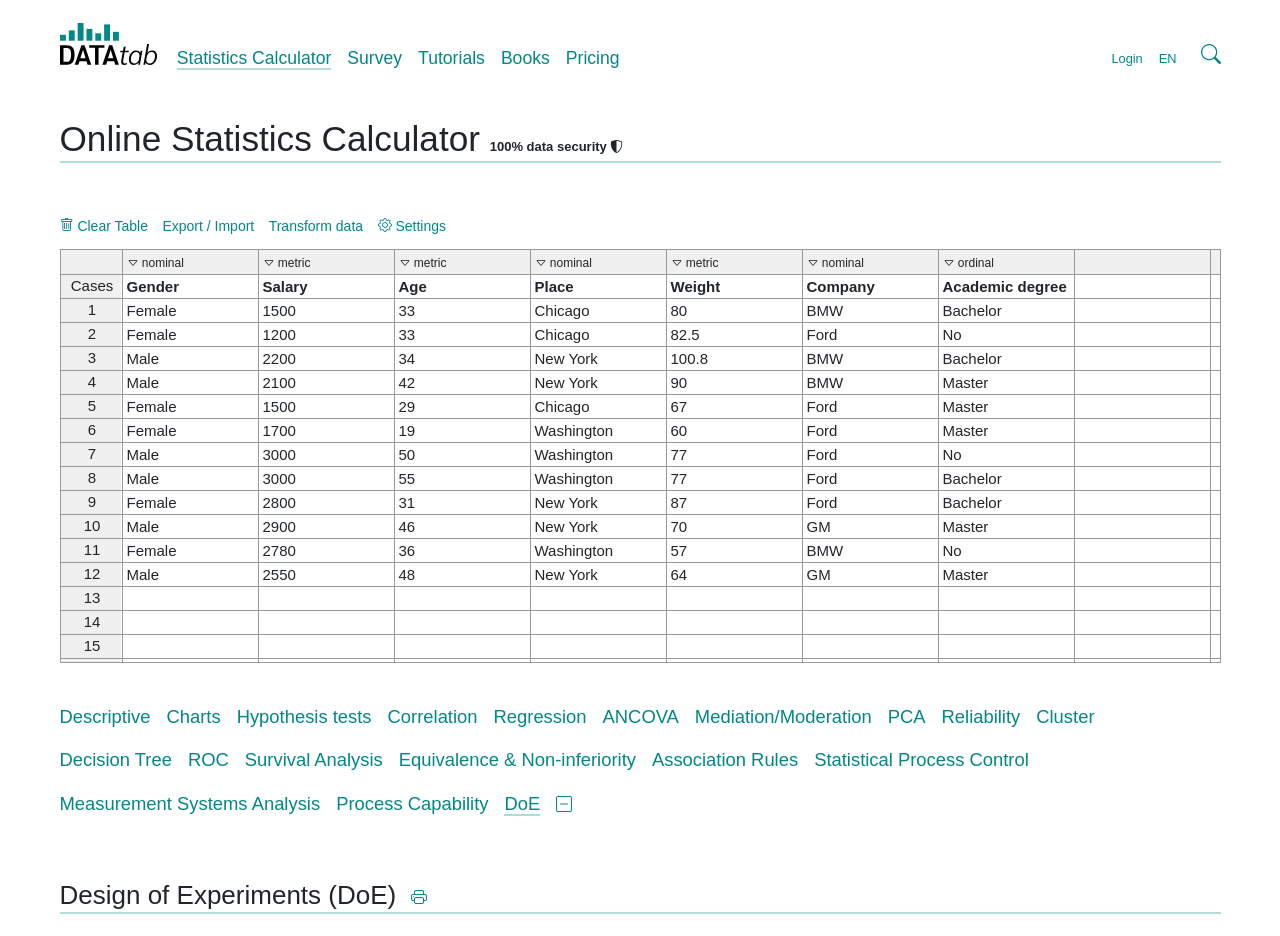Using the description "parent_node: Statistics Calculator", locate and provide the bounding box of the UI element.

[0.046, 0.024, 0.122, 0.078]